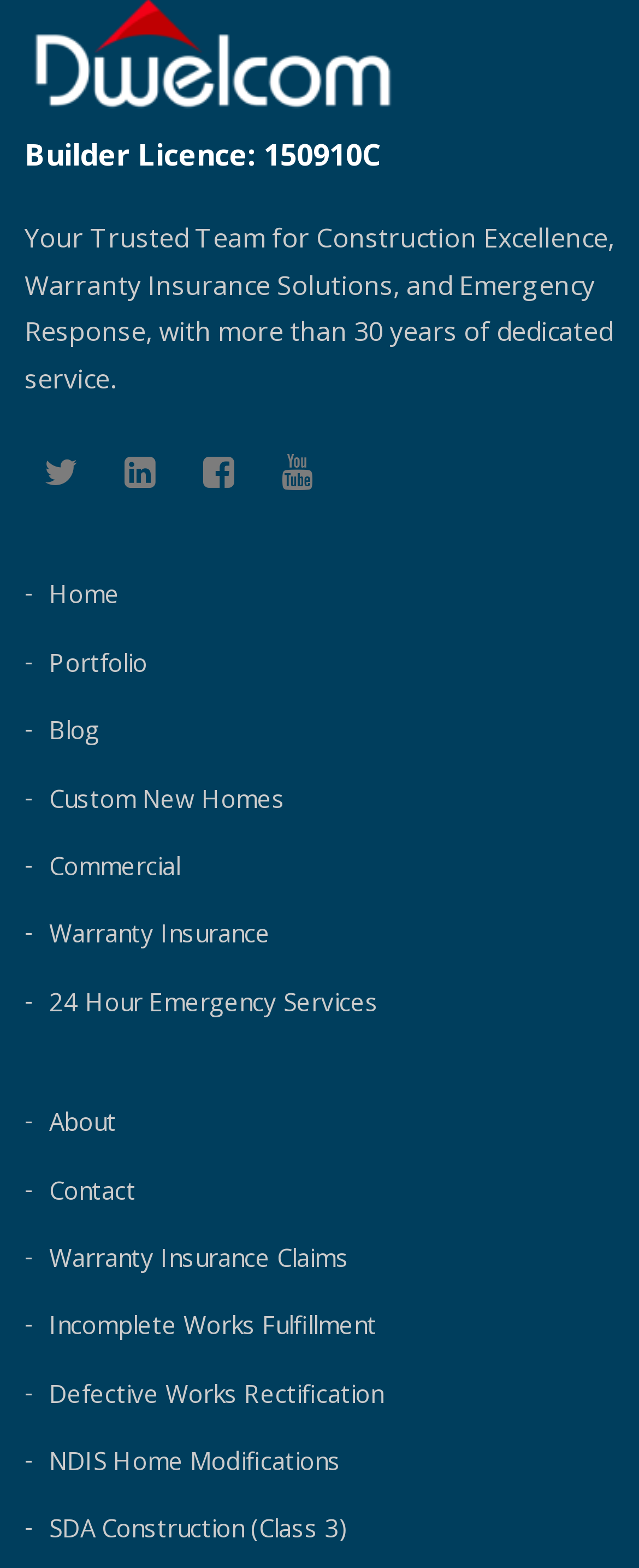Specify the bounding box coordinates (top-left x, top-left y, bottom-right x, bottom-right y) of the UI element in the screenshot that matches this description: Warranty Insurance

[0.038, 0.585, 0.423, 0.606]